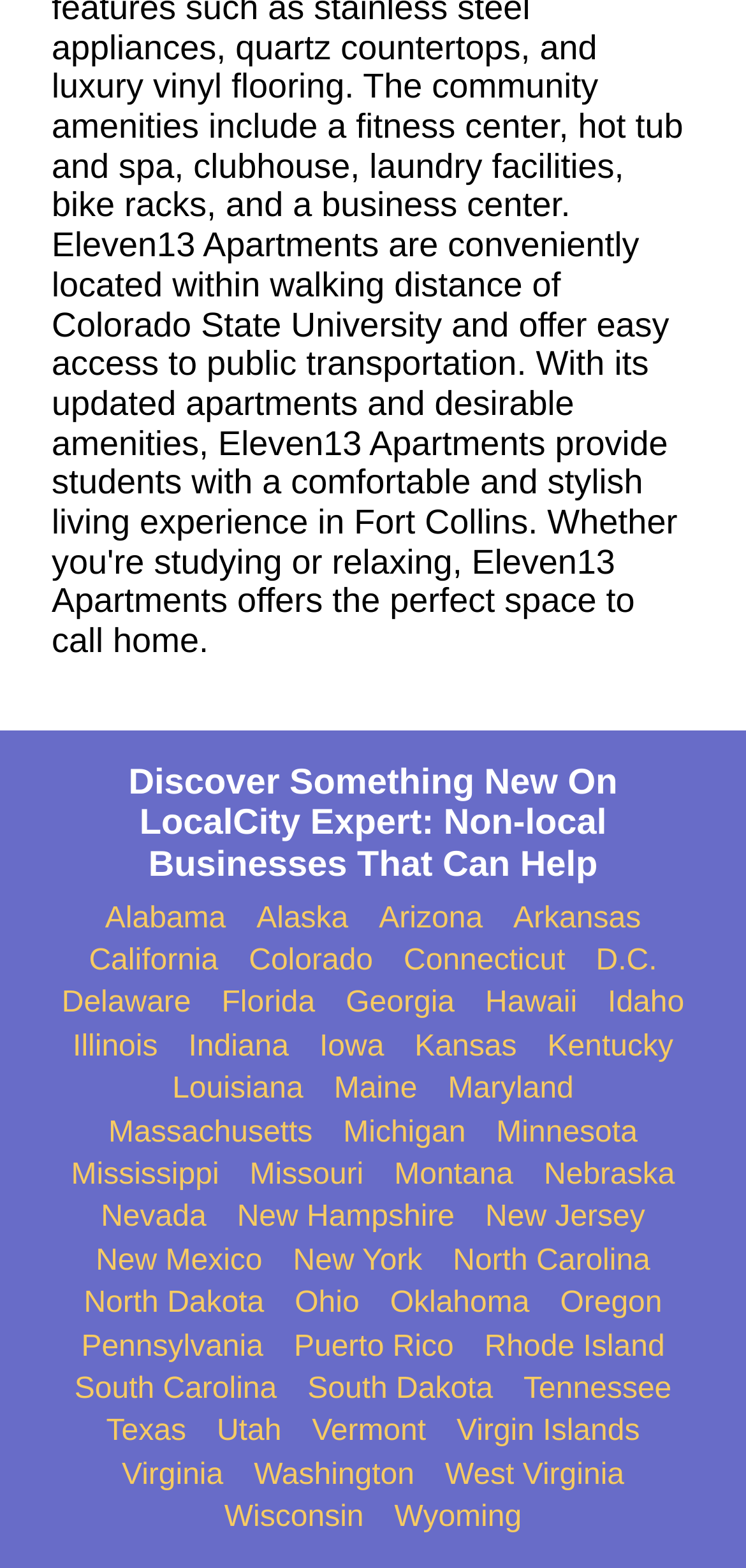Pinpoint the bounding box coordinates of the element that must be clicked to accomplish the following instruction: "Visit New York". The coordinates should be in the format of four float numbers between 0 and 1, i.e., [left, top, right, bottom].

[0.393, 0.794, 0.566, 0.816]